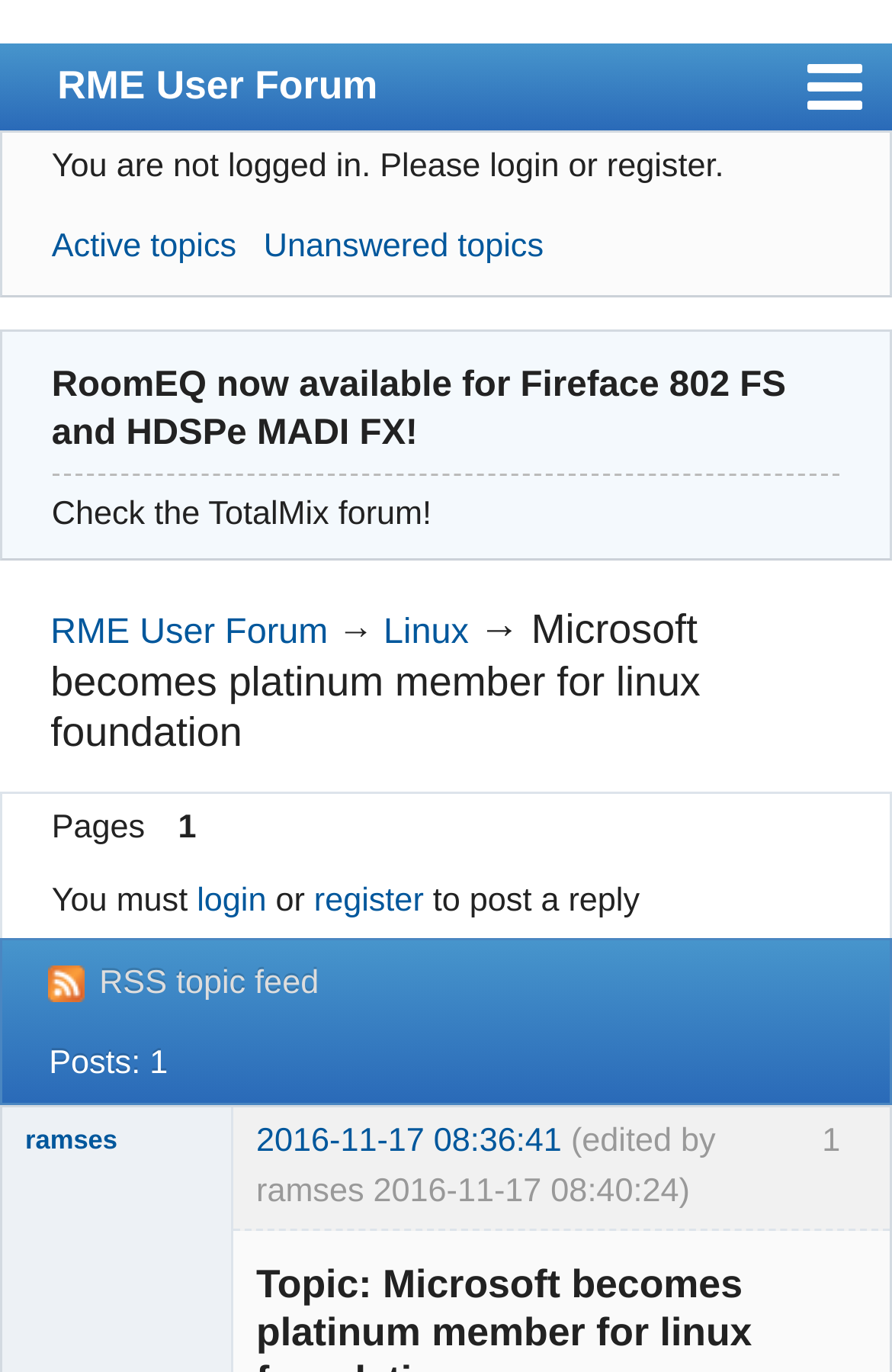Detail the webpage's structure and highlights in your description.

This webpage appears to be a forum discussion page, specifically the first page of a topic titled "Microsoft becomes platinum member for linux foundation" in the Linux section of the RME User Forum. 

At the top left, there is a link to the RME User Forum homepage, denoted by the symbol "≡". Below this, there are several hidden links, including "Index", "User list", "Rules", "Search", "Register", "Login", and links to the RME website in English and German.

To the right of these links, there is a notification stating "You are not logged in. Please login or register." 

Below this notification, there are two links: "Active topics" and "Unanswered topics". 

The main content of the page begins with a heading announcing that RoomEQ is now available for Fireface 802 FS and HDSPe MADI FX. Below this, there is a message suggesting users check the TotalMix forum. 

The topic title "Microsoft becomes platinum member for linux foundation" is displayed prominently, with links to the RME User Forum and the Linux section above it. 

Further down, there is a message stating that users must login or register to post a reply. There is also a link to an RSS topic feed. 

The page then displays a heading indicating that there is one post in the topic, followed by the post itself. The post is from a user named "ramses" and includes the post date and time. The user's title, "DAW Mastermind", and their online status, "Offline", are also displayed.